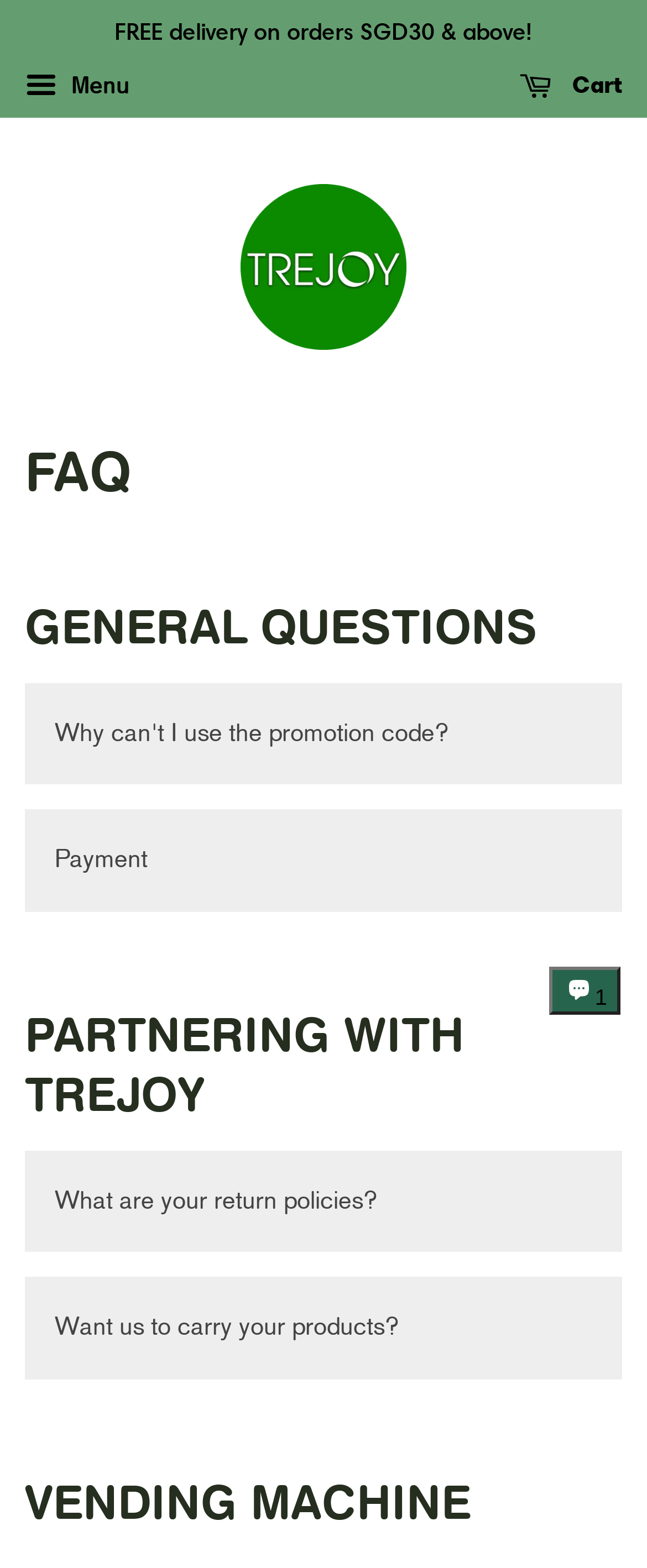What is the minimum order value for free delivery?
Using the image as a reference, answer the question with a short word or phrase.

SGD30